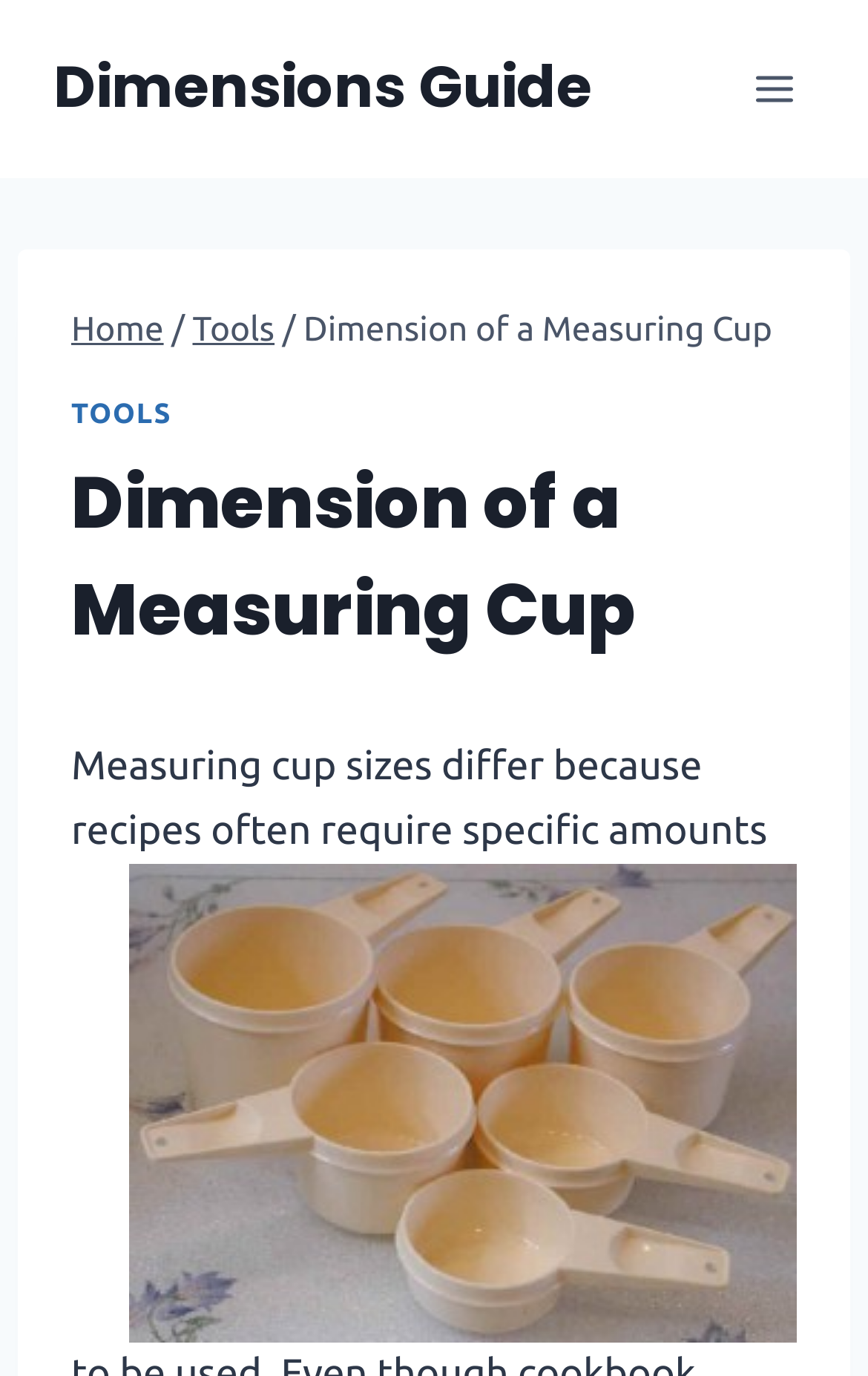Please give a succinct answer to the question in one word or phrase:
What is the main topic of this webpage?

Measuring cup dimensions